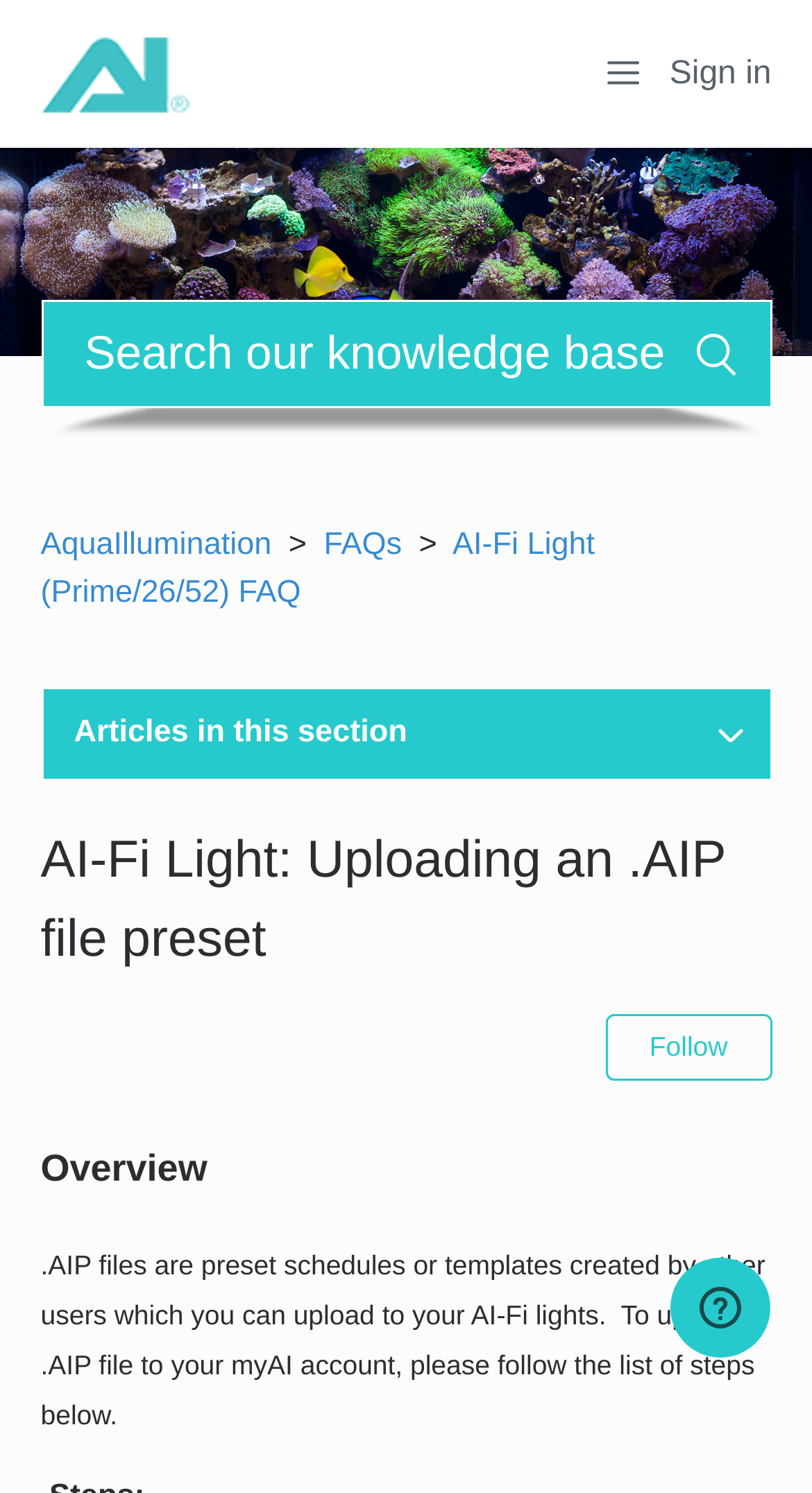Find the bounding box coordinates for the area you need to click to carry out the instruction: "Sign in". The coordinates should be four float numbers between 0 and 1, indicated as [left, top, right, bottom].

[0.825, 0.033, 0.95, 0.066]